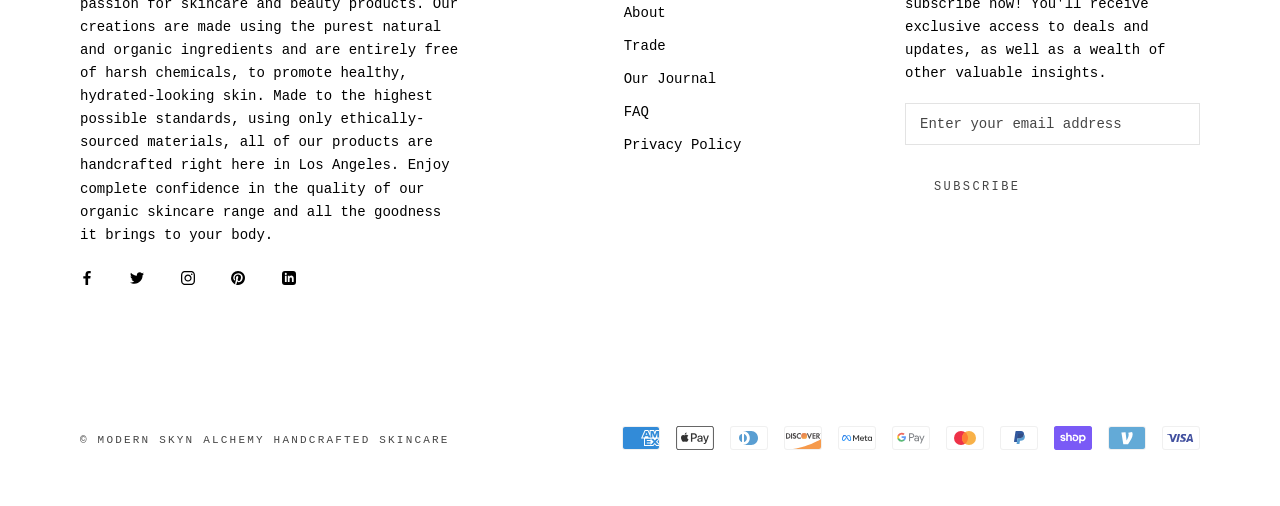What is the purpose of the textbox at [0.707, 0.204, 0.938, 0.287]?
Using the image as a reference, deliver a detailed and thorough answer to the question.

The textbox element at coordinates [0.707, 0.204, 0.938, 0.287] has the text 'Enter your email address' and is marked as required. This suggests that the purpose of the textbox is to enter an email address, likely for subscription or newsletter purposes.